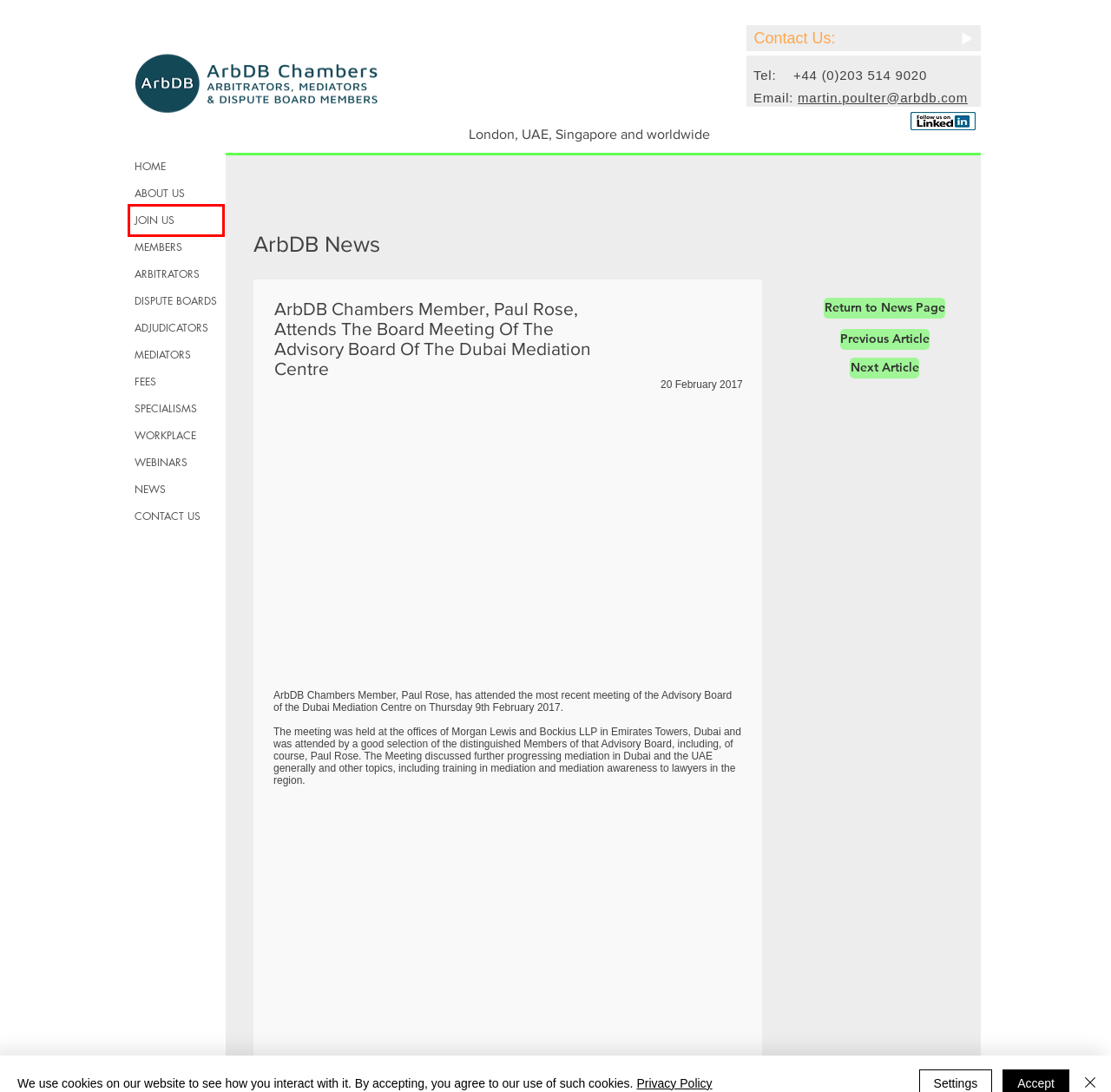You are presented with a screenshot of a webpage with a red bounding box. Select the webpage description that most closely matches the new webpage after clicking the element inside the red bounding box. The options are:
A. JOIN US | Arbdb
B. DISPUTE BOARDS | ArbDB Chambers
C. WEBINARS | ArbDB Chambers
D. Mediators And Adjudicators | ArbDB Chambers | Greater London
E. NEWS | ArbDB Chambers
F. CONTACT US | ArbDB Chambers
G. ADJUDICATORS | ArbDB Chambers
H. ARBITRATORS | ArbDB Chambers

A